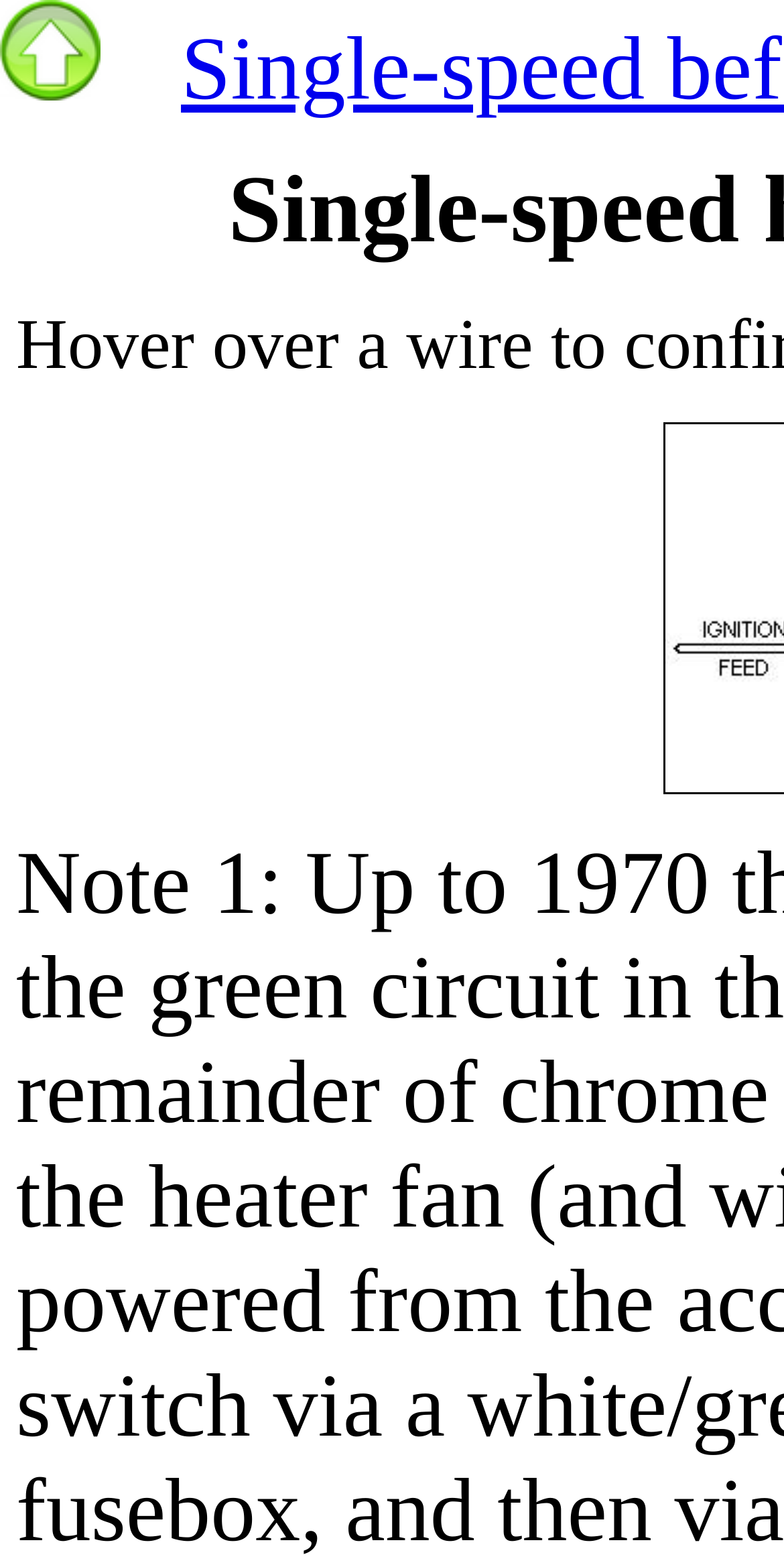Provide the bounding box for the UI element matching this description: "title="Go to Top"".

[0.0, 0.047, 0.128, 0.069]